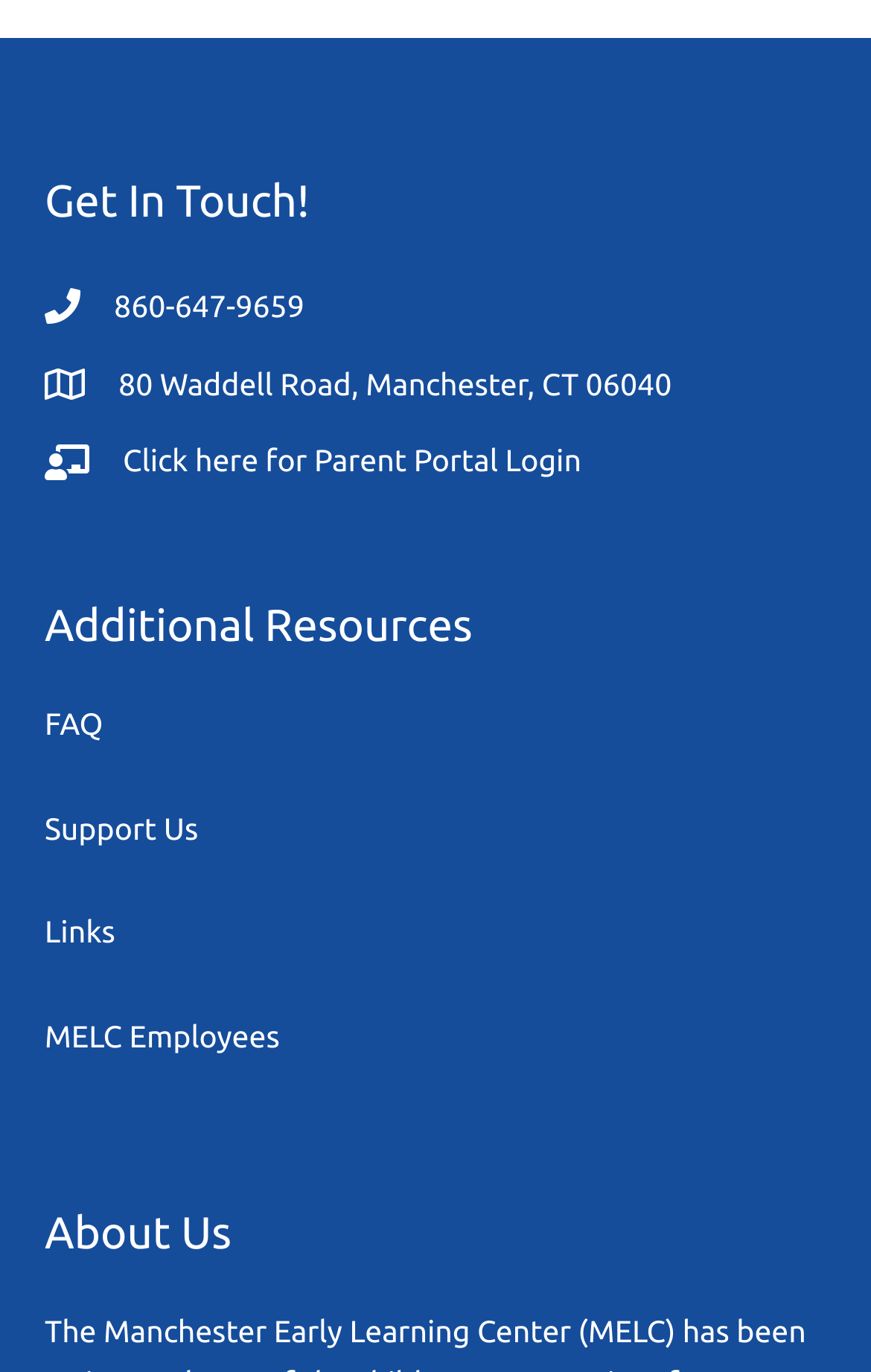Please specify the bounding box coordinates in the format (top-left x, top-left y, bottom-right x, bottom-right y), with all values as floating point numbers between 0 and 1. Identify the bounding box of the UI element described by: Support Us

[0.051, 0.59, 0.228, 0.616]